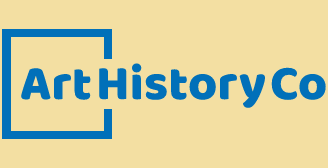Give a detailed explanation of what is happening in the image.

The image features the logo of "Art History Co," prominently displayed in a vibrant blue font against a soft yellow background. The logo consists of the name "Art History Co" with a distinctive square outline framing the text, symbolizing a focus on the art industry and education. This branding likely represents a platform dedicated to exploring art history, showcasing famous artists and their works, and providing insightful content about various art movements. The clean and modern design of the logo reflects a professional and approachable image, inviting viewers to engage with the world of art.